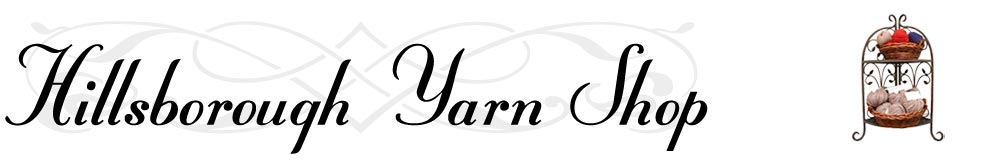Provide a one-word or brief phrase answer to the question:
What is the atmosphere of the Hillsborough Yarn Shop?

Warm and inviting